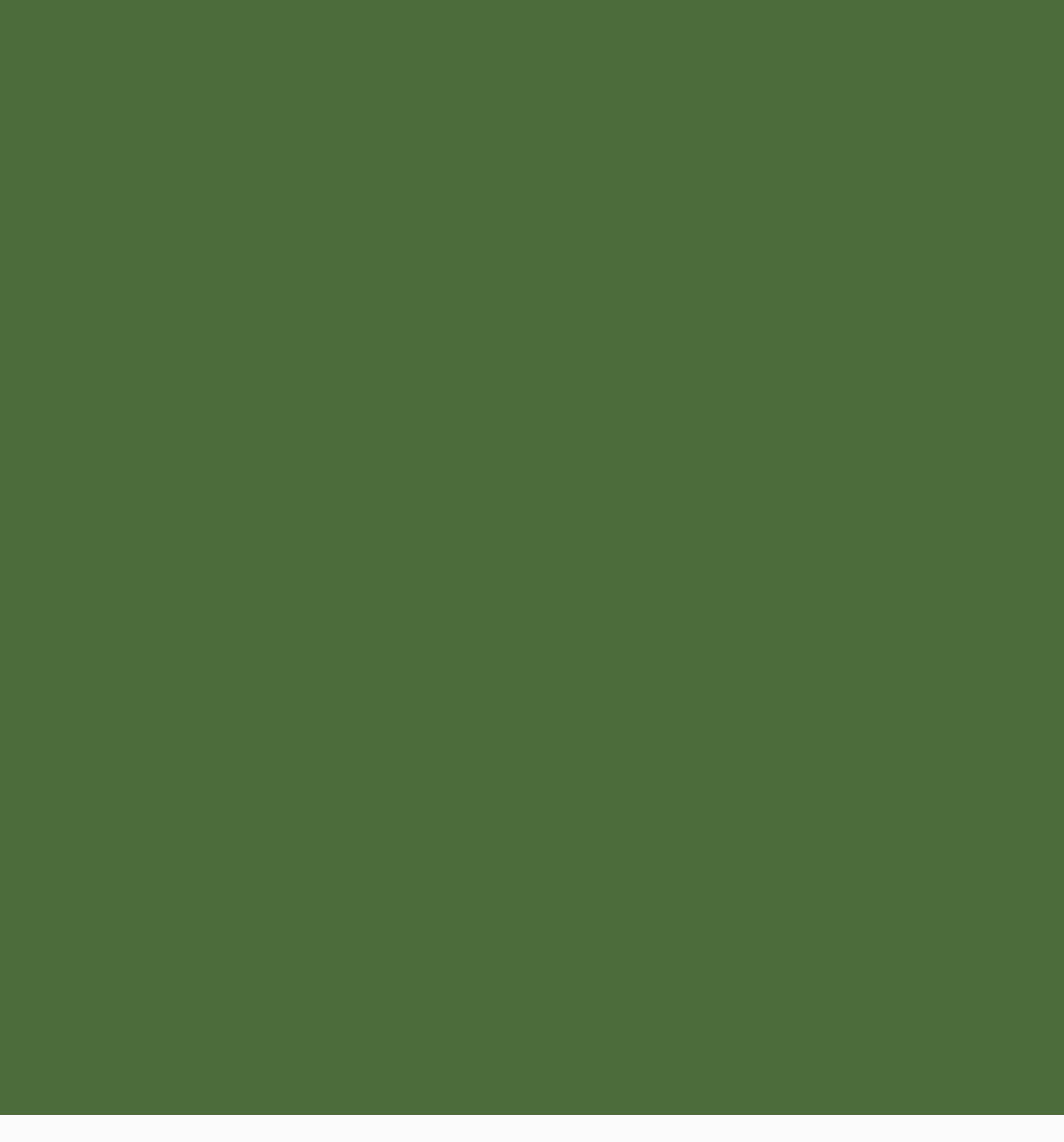Examine the image and give a thorough answer to the following question:
What action is encouraged by the links on this webpage?

The links on the webpage all have the text 'Contact Us', suggesting that the webpage is encouraging visitors to contact the company or individual being reviewed.